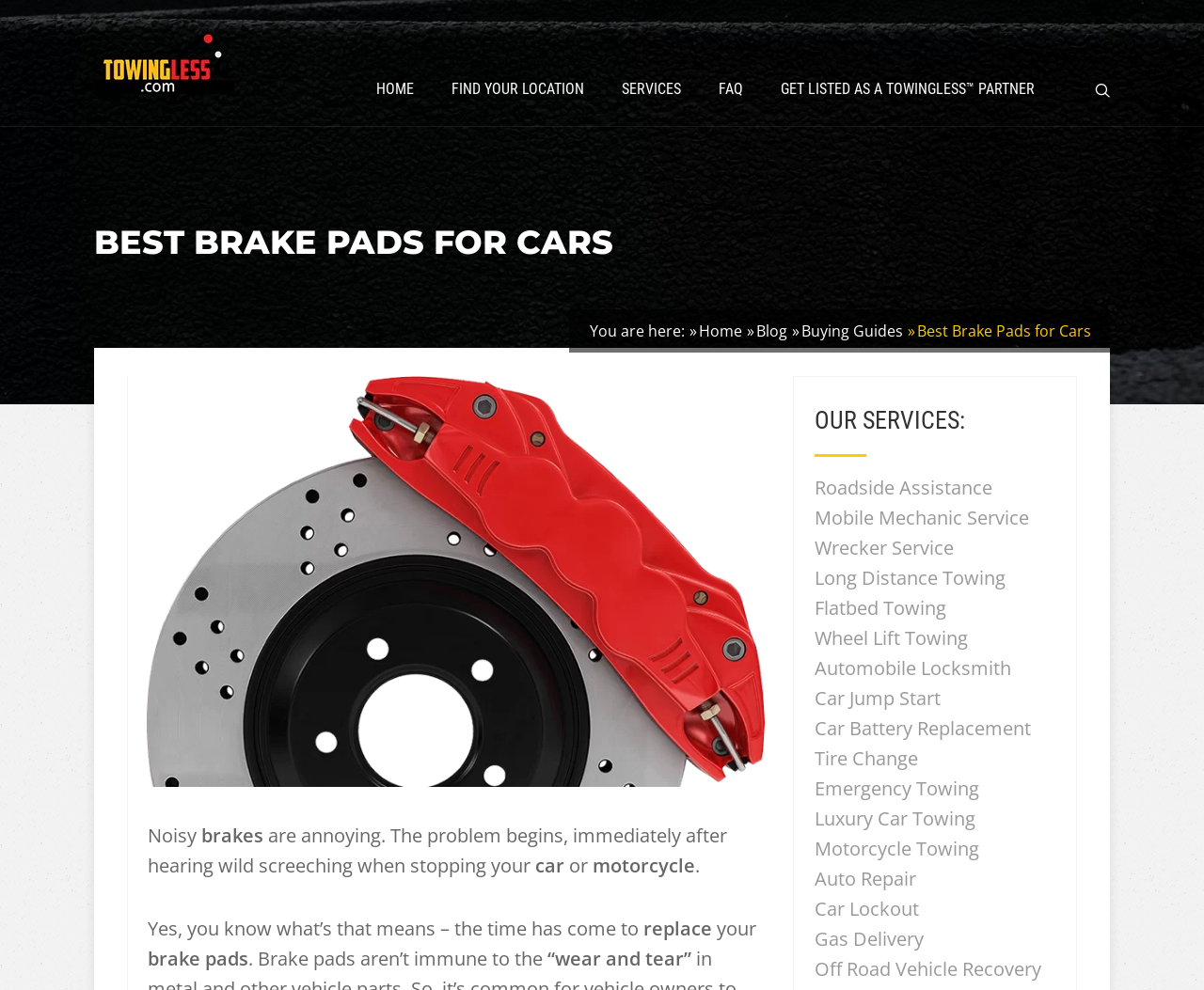Identify the bounding box coordinates for the UI element described as: "Wheel Lift Towing". The coordinates should be provided as four floats between 0 and 1: [left, top, right, bottom].

[0.677, 0.631, 0.804, 0.657]